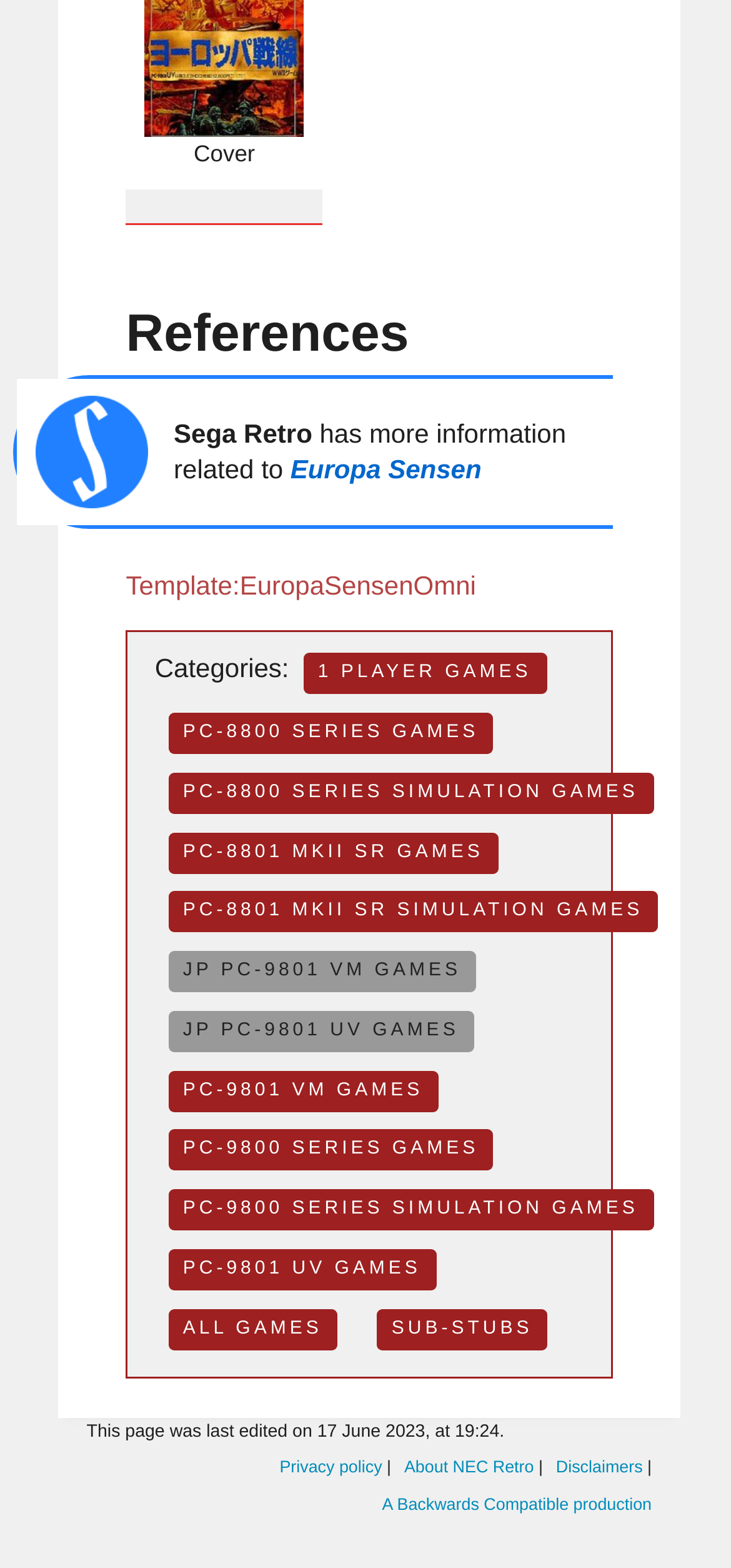What is the name of the production company mentioned at the bottom of the webpage?
Look at the image and respond with a one-word or short-phrase answer.

A Backwards Compatible production